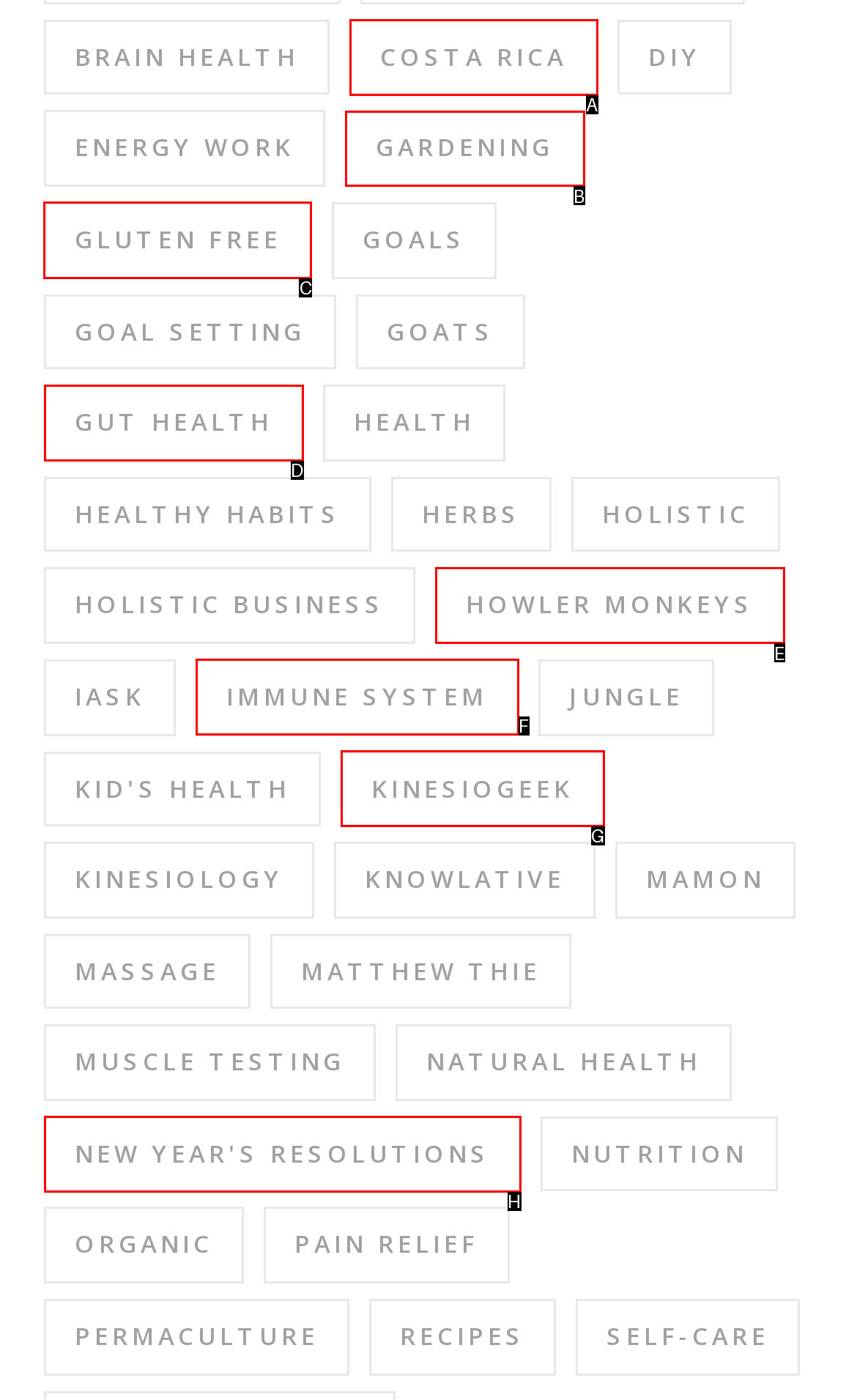Determine which option should be clicked to carry out this task: Discover gluten free options
State the letter of the correct choice from the provided options.

C